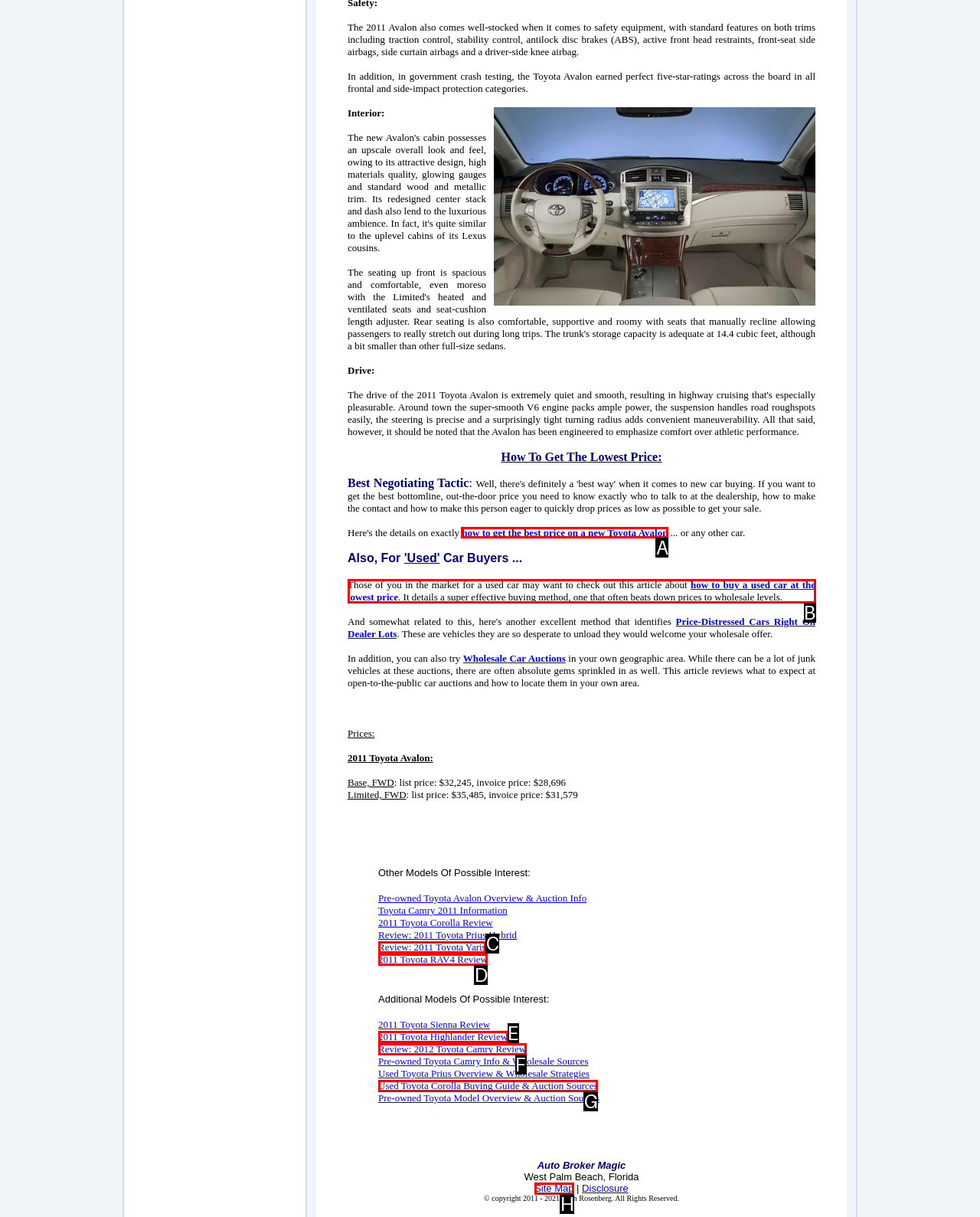Select the correct option from the given choices to perform this task: Click on 'how to get the best price on a new Toyota Avalon'. Provide the letter of that option.

A